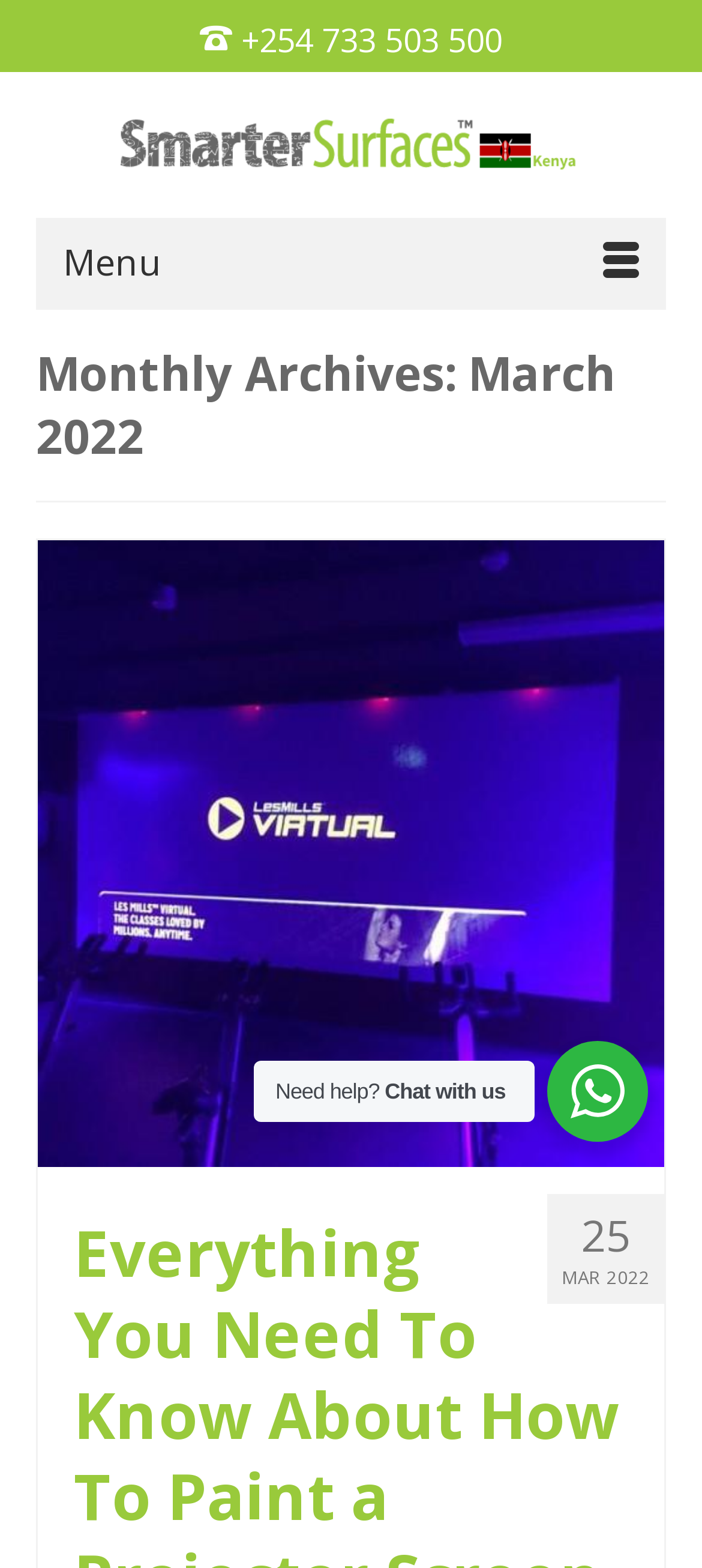Answer this question in one word or a short phrase: What is the date of the archive?

March 2022